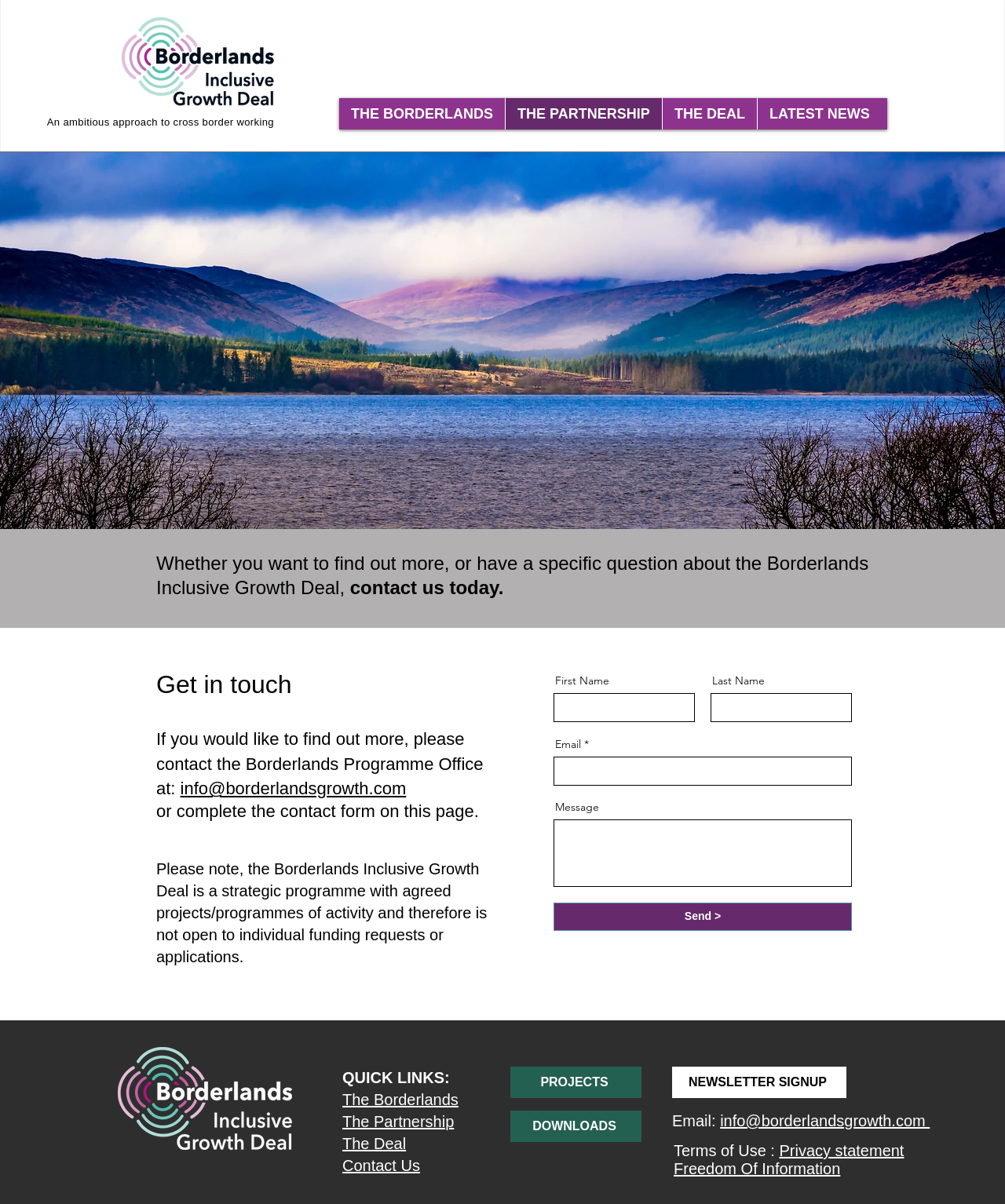Determine the bounding box coordinates (top-left x, top-left y, bottom-right x, bottom-right y) of the UI element described in the following text: Freedom Of Information

[0.67, 0.964, 0.836, 0.978]